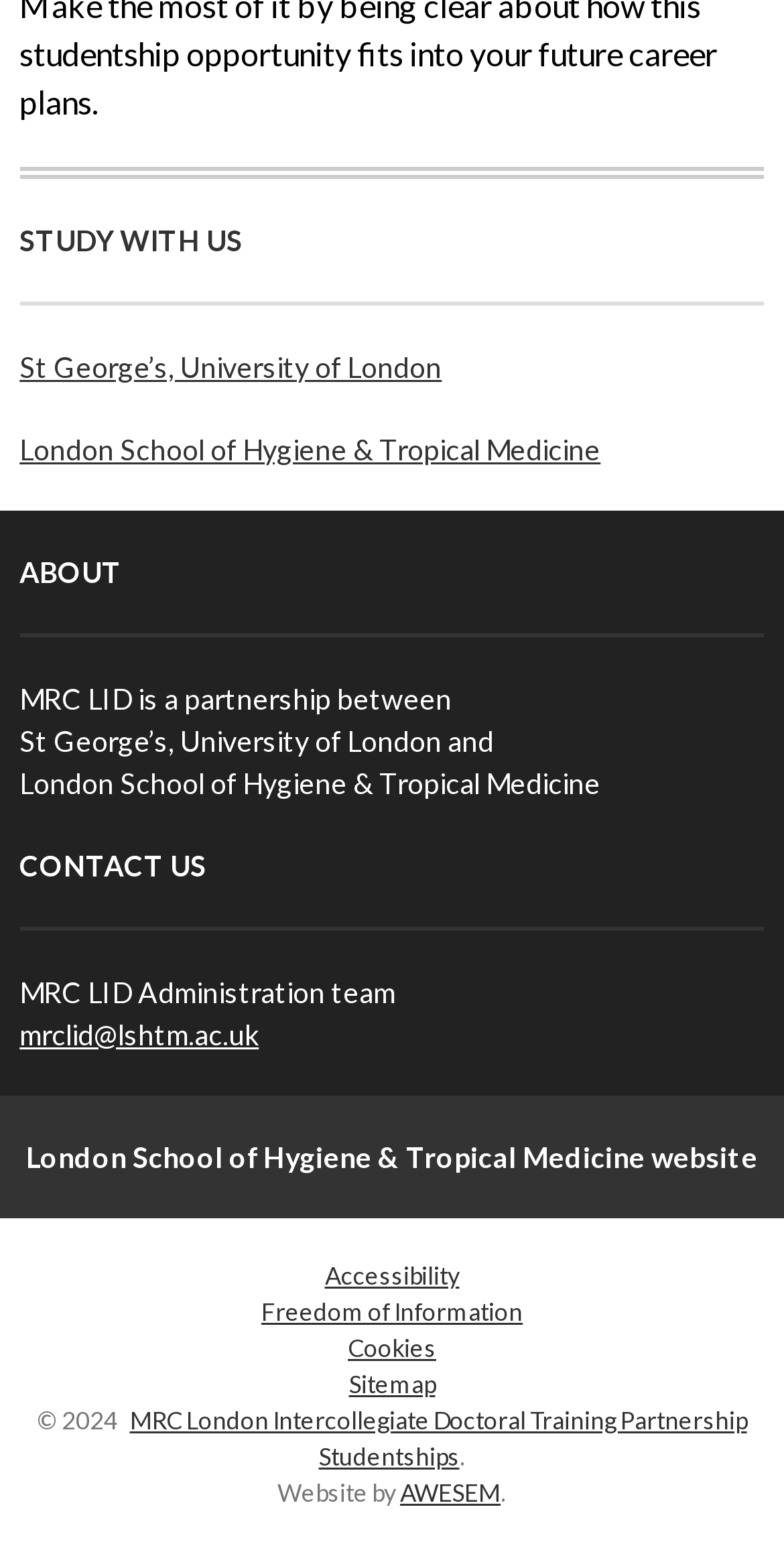Identify the bounding box coordinates for the element you need to click to achieve the following task: "Learn about 'MRC London Intercollegiate Doctoral Training Partnership Studentships'". Provide the bounding box coordinates as four float numbers between 0 and 1, in the form [left, top, right, bottom].

[0.165, 0.905, 0.953, 0.948]